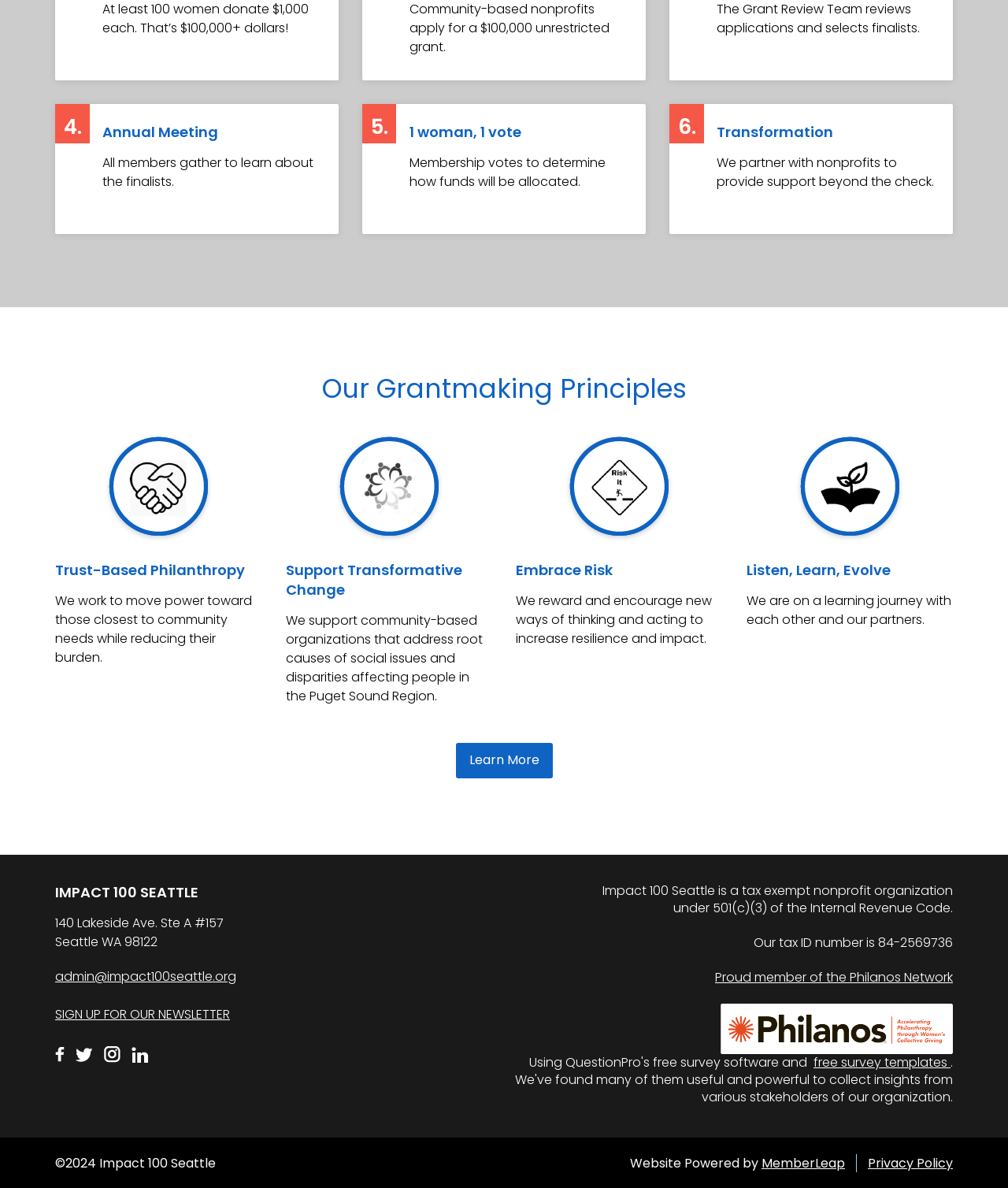Identify the bounding box coordinates of the area you need to click to perform the following instruction: "Contact the organization via email".

[0.055, 0.815, 0.234, 0.83]